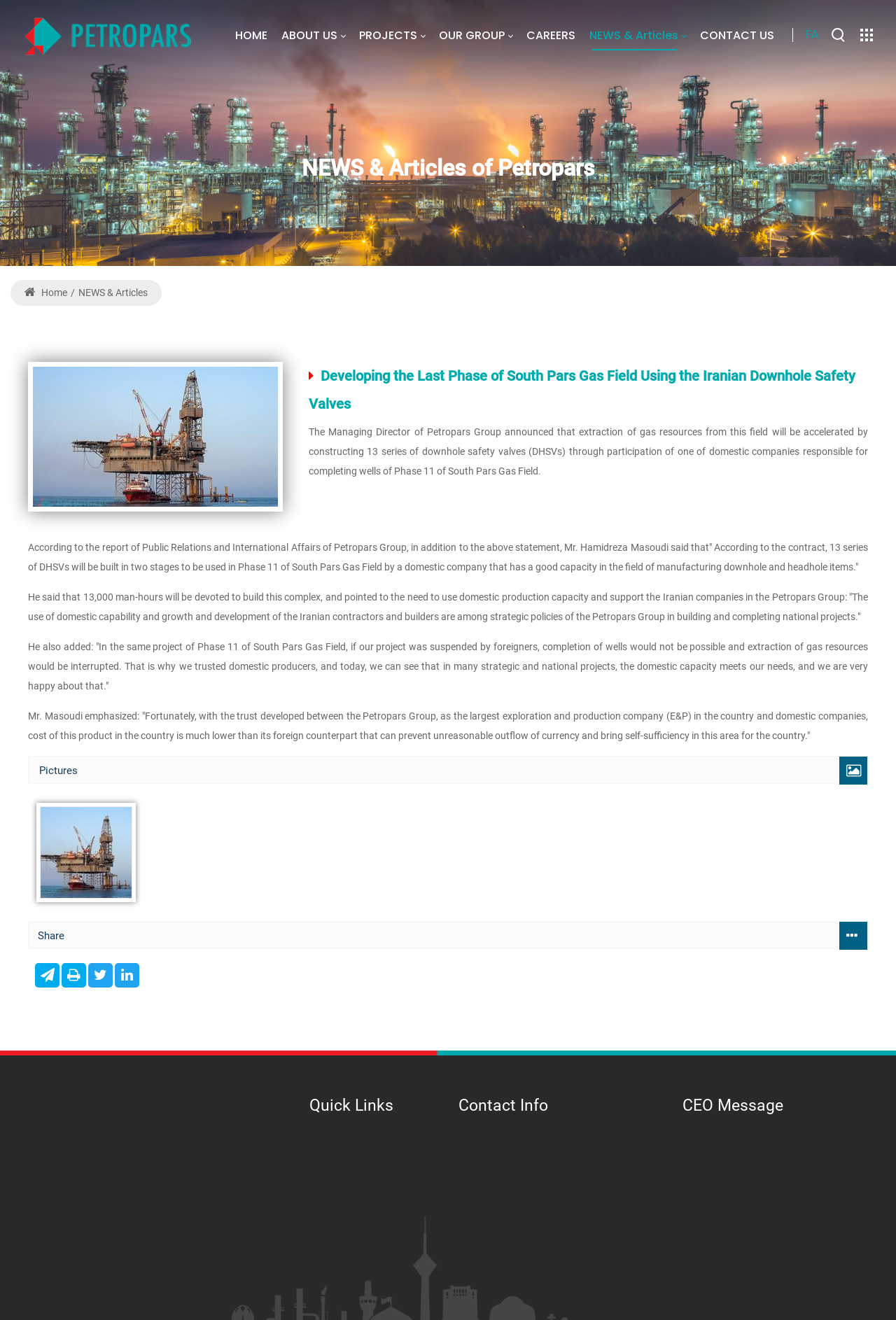What is the year Petropars Ltd. was founded?
Based on the visual information, provide a detailed and comprehensive answer.

The article mentions that Petropars Ltd. (PPL) was founded in 1998 to contribute towards the development of Iran’s vast energy resources.